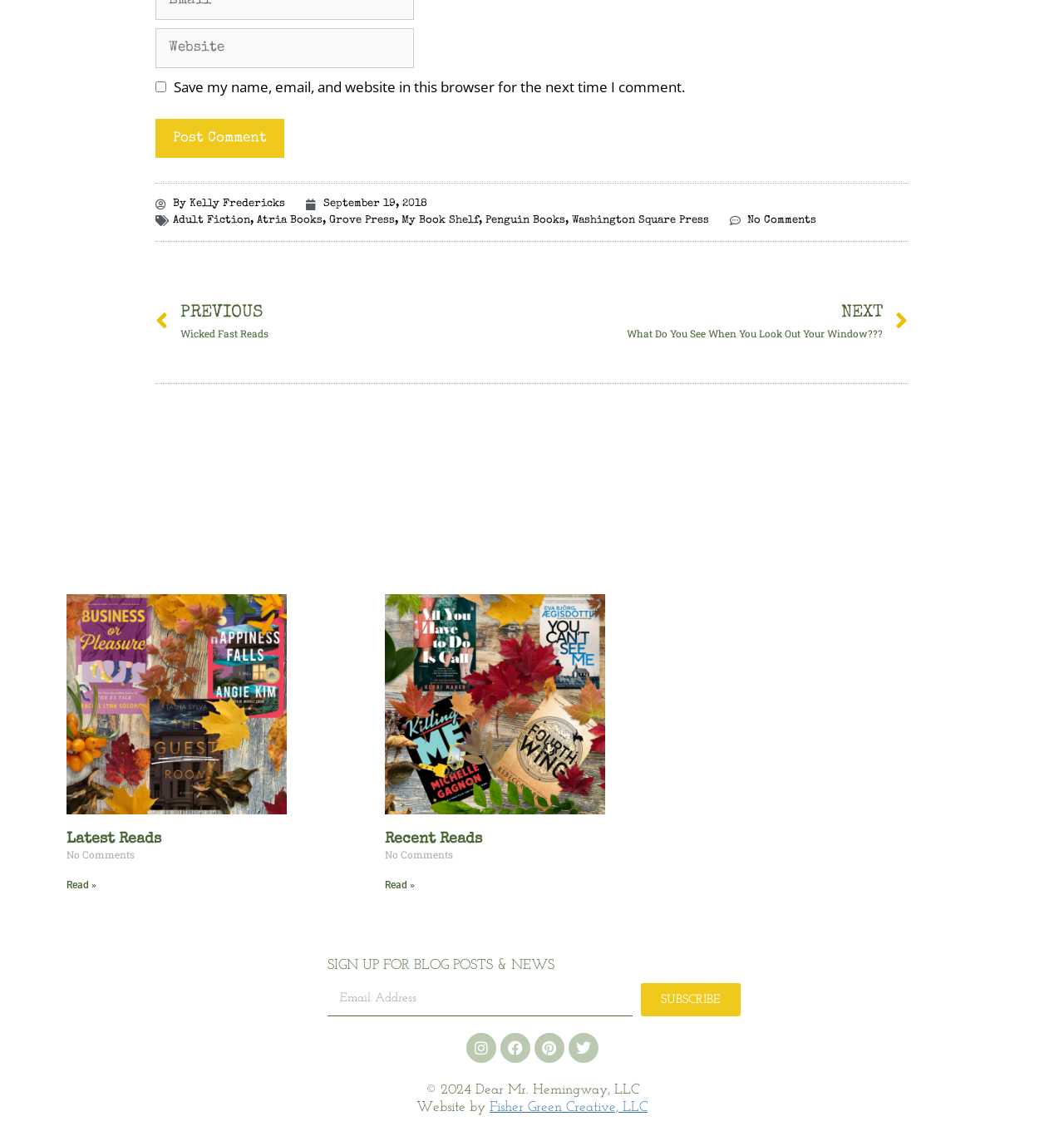How many comments are on the latest article?
Give a detailed response to the question by analyzing the screenshot.

I found the static text element 'No Comments' which indicates that there are no comments on the latest article.